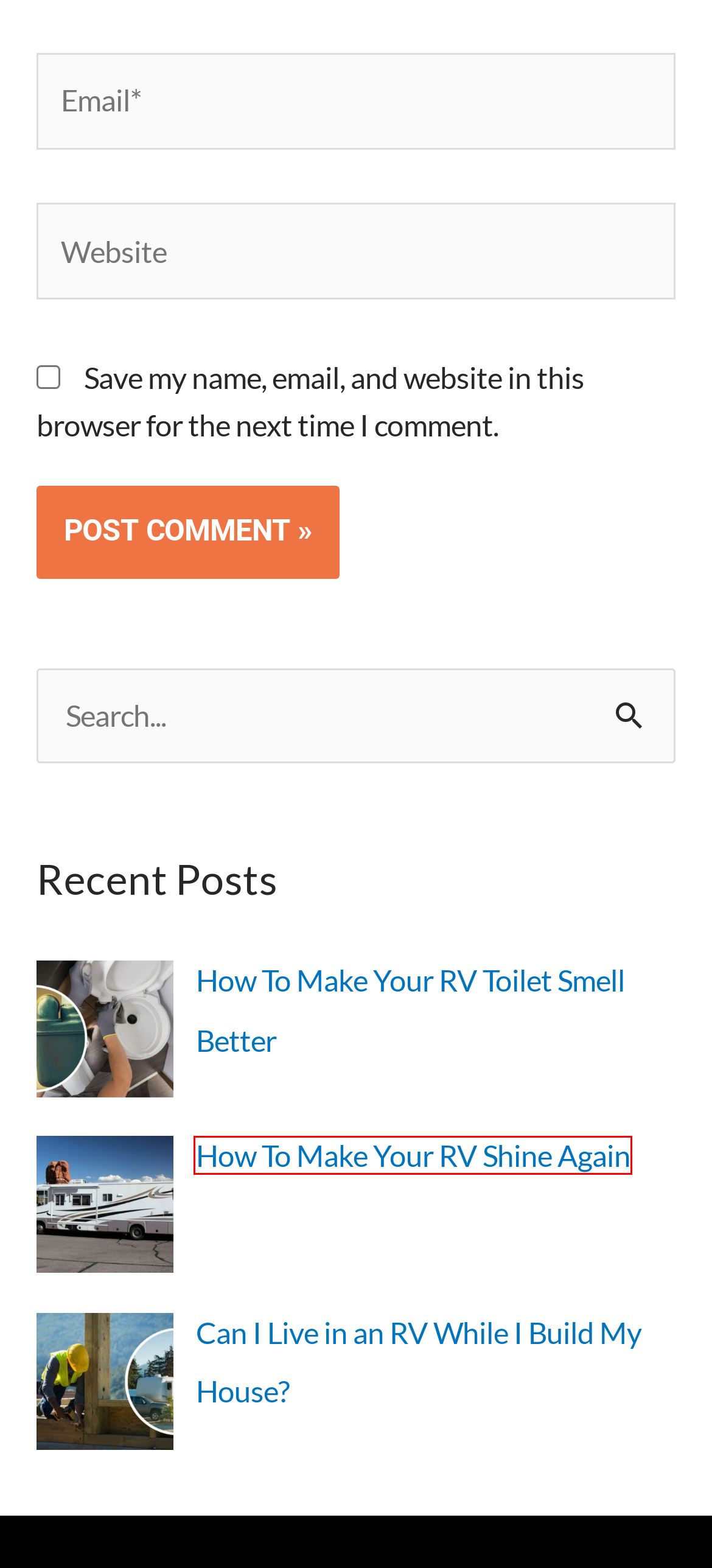You are provided with a screenshot of a webpage that has a red bounding box highlighting a UI element. Choose the most accurate webpage description that matches the new webpage after clicking the highlighted element. Here are your choices:
A. Amazon.com
B. Can I Live in an RV While I Build My House? (Answered) » RVWhisperer
C. Contact » RVWhisperer
D. How To Make Your RV Toilet Smell Better » RVWhisperer
E. RVWhisperer.com | Your #1 Recreational Vehicle Resource
F. How Much Propane Does An RV Refrigerator Use? » RVWhisperer
G. RV Life Archives » RVWhisperer
H. How To Make Your RV Shine Again » RVWhisperer

H